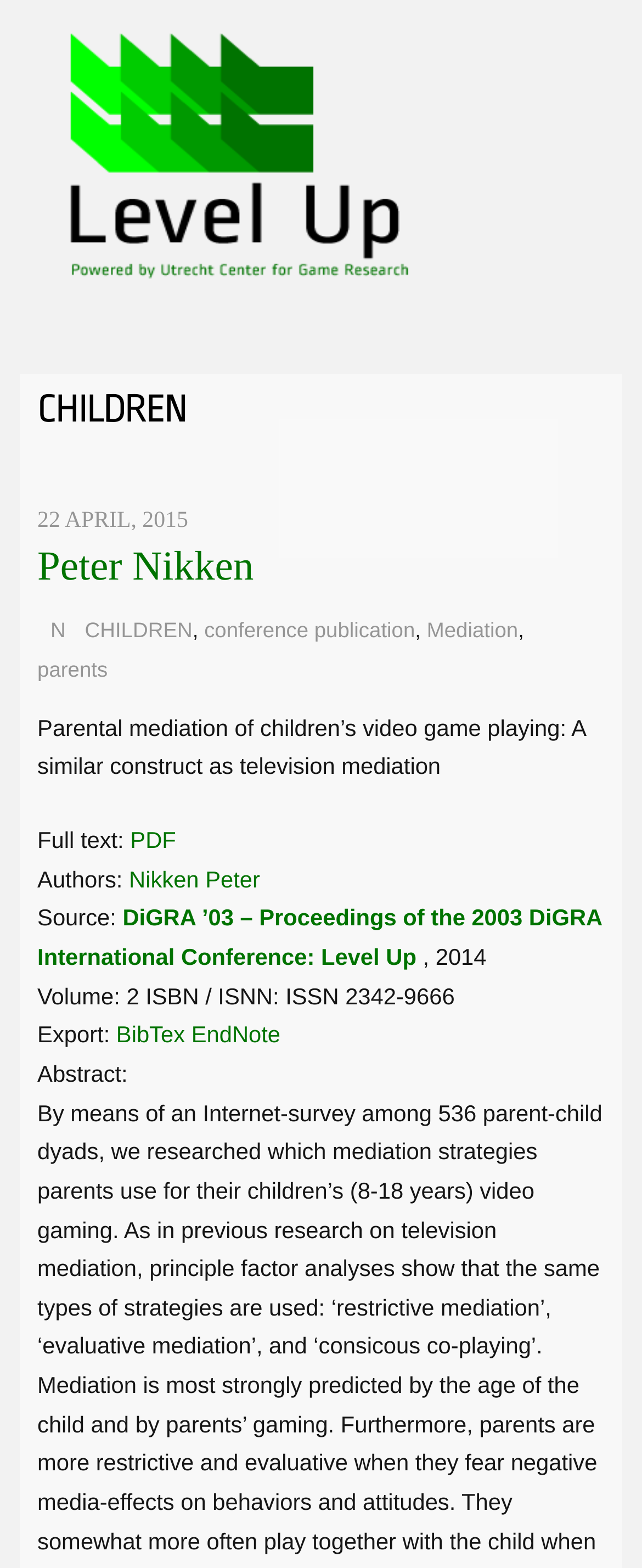Please provide the bounding box coordinate of the region that matches the element description: LevelUp gamesconference. Coordinates should be in the format (top-left x, top-left y, bottom-right x, bottom-right y) and all values should be between 0 and 1.

[0.081, 0.153, 0.645, 0.188]